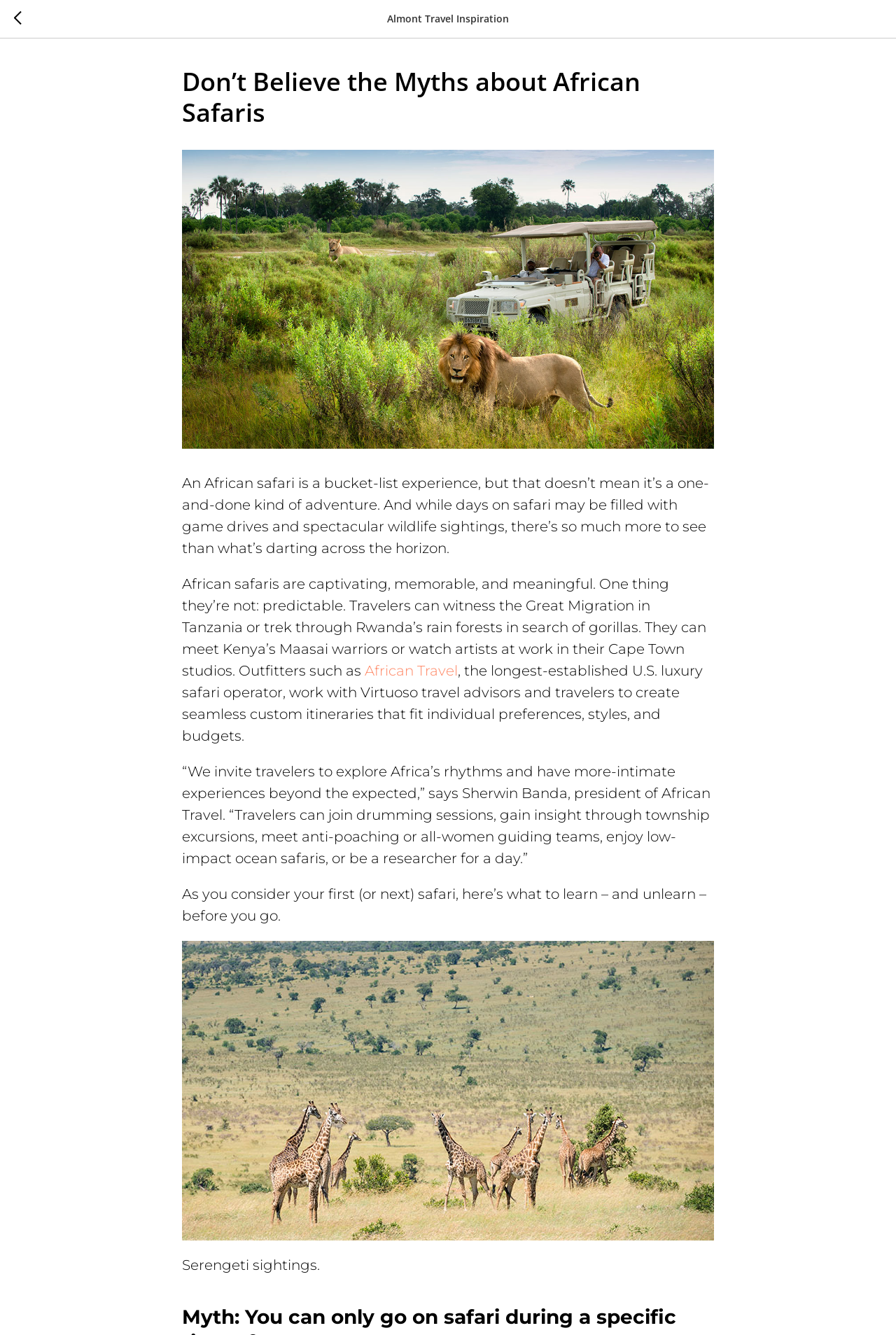Based on the image, please respond to the question with as much detail as possible:
What is the purpose of an African safari according to the webpage?

The webpage describes an African safari as a purposeful, enriching, and inclusive experience, which goes beyond just game drives and wildlife sightings, and offers opportunities to engage with local cultures and communities.